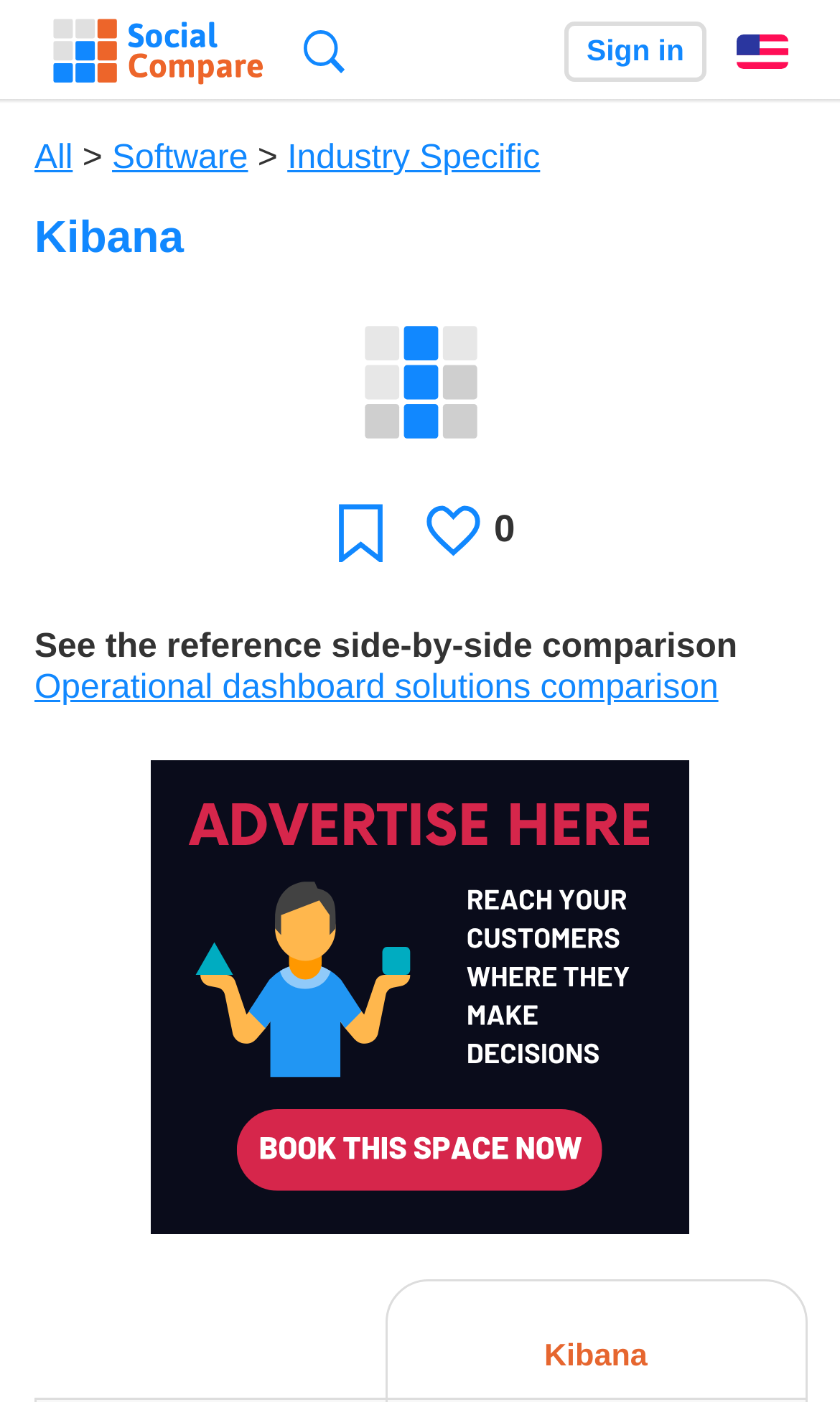Please look at the image and answer the question with a detailed explanation: What is the purpose of the button with the text 'Favorite'?

I inferred the answer by looking at the button element with the text 'Favorite', which is likely used to mark the current comparison as a favorite for later reference.